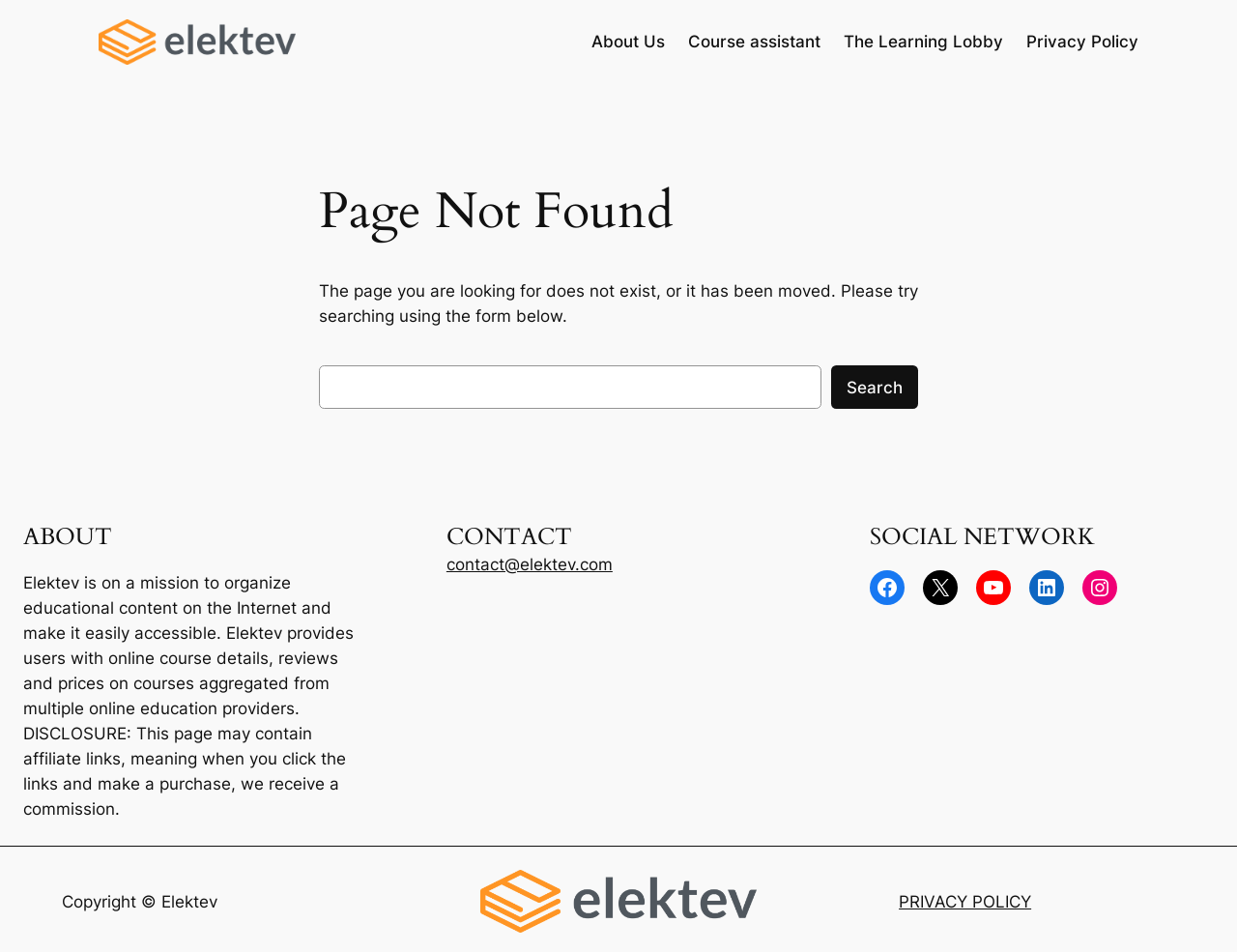What is the name of the website?
Look at the image and answer the question with a single word or phrase.

Elekev